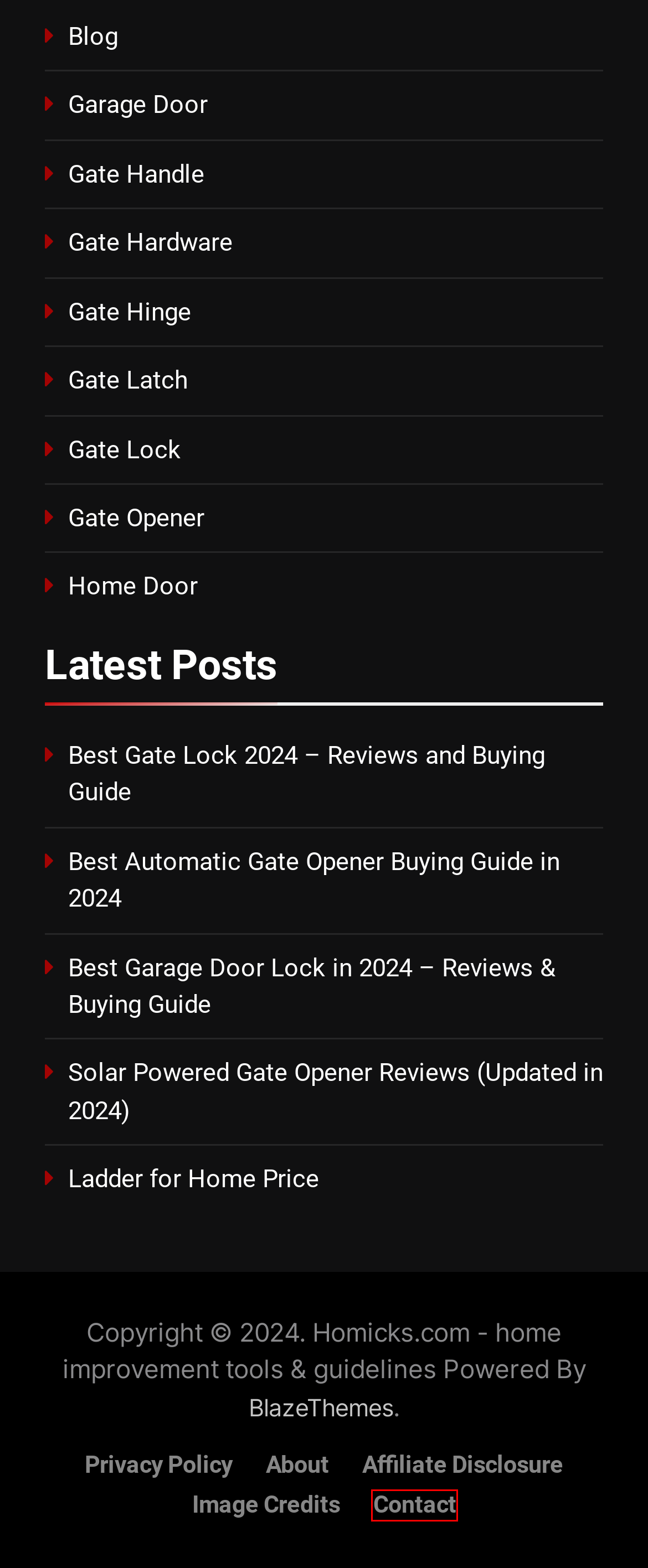Evaluate the webpage screenshot and identify the element within the red bounding box. Select the webpage description that best fits the new webpage after clicking the highlighted element. Here are the candidates:
A. Ladder for Home Price - Homicks
B. Contact - Homicks
C. Gate Hinge - Homicks
D. Gate Hardware - Homicks
E. Blog - Homicks
F. Gate Latch - Homicks
G. Privacy Policy - Homicks
H. Free & Premium Clean Design WordPress Themes - Blaze Themes

B